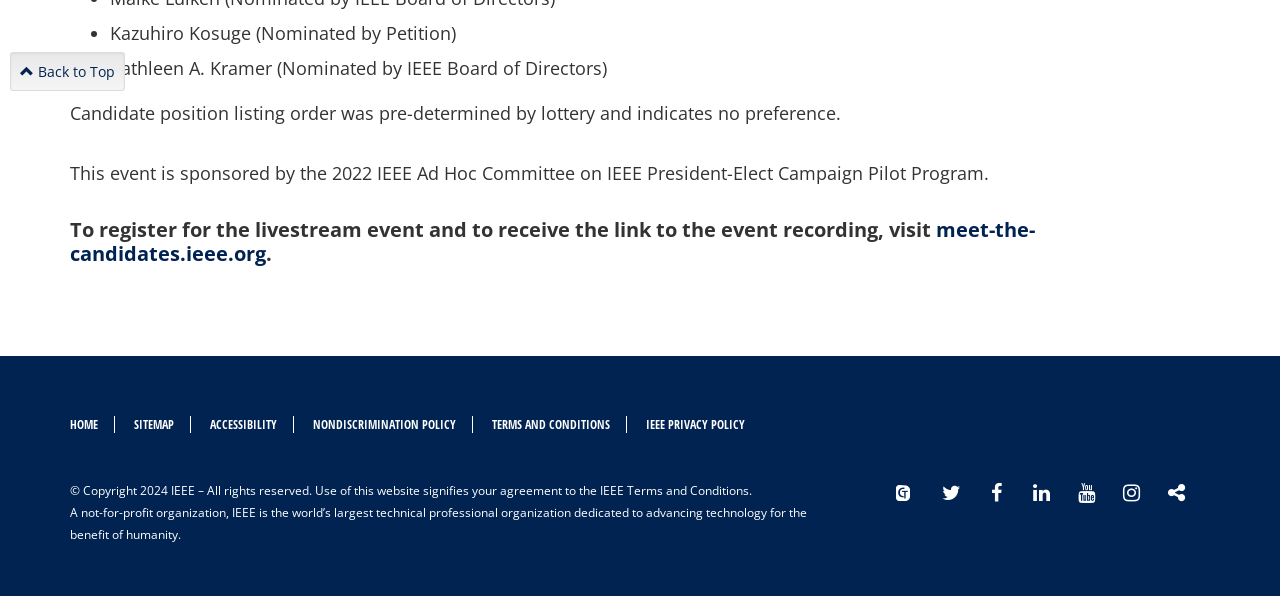Determine the bounding box coordinates of the region I should click to achieve the following instruction: "go to home page". Ensure the bounding box coordinates are four float numbers between 0 and 1, i.e., [left, top, right, bottom].

[0.055, 0.698, 0.09, 0.727]